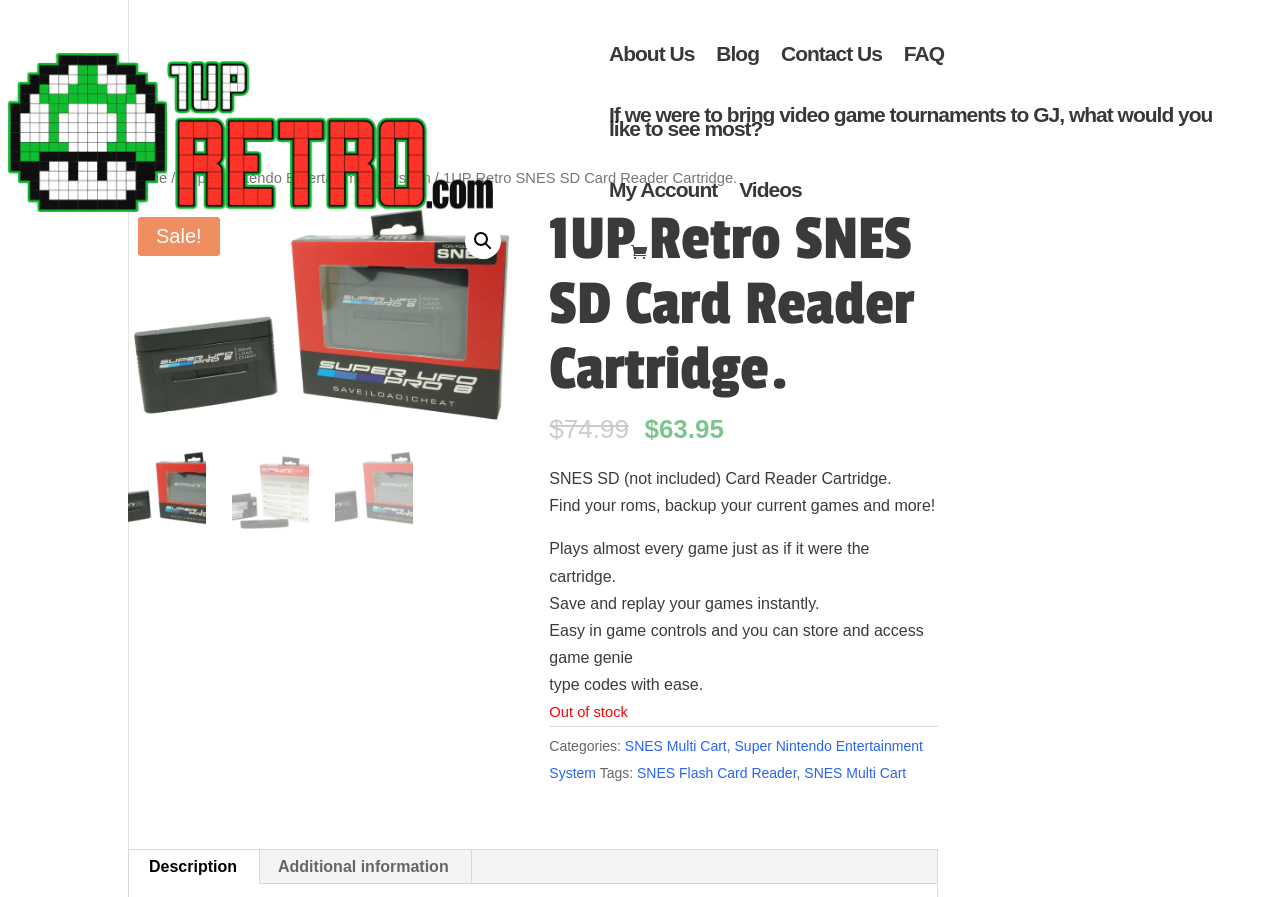Based on the image, please elaborate on the answer to the following question:
What is the price of the product?

I found the answer by looking at the element that displays the price of the product. It is located near the top of the webpage and says '$63.95'. This is likely the price of the 1UP Retro SNES SD Card Reader Cartridge.